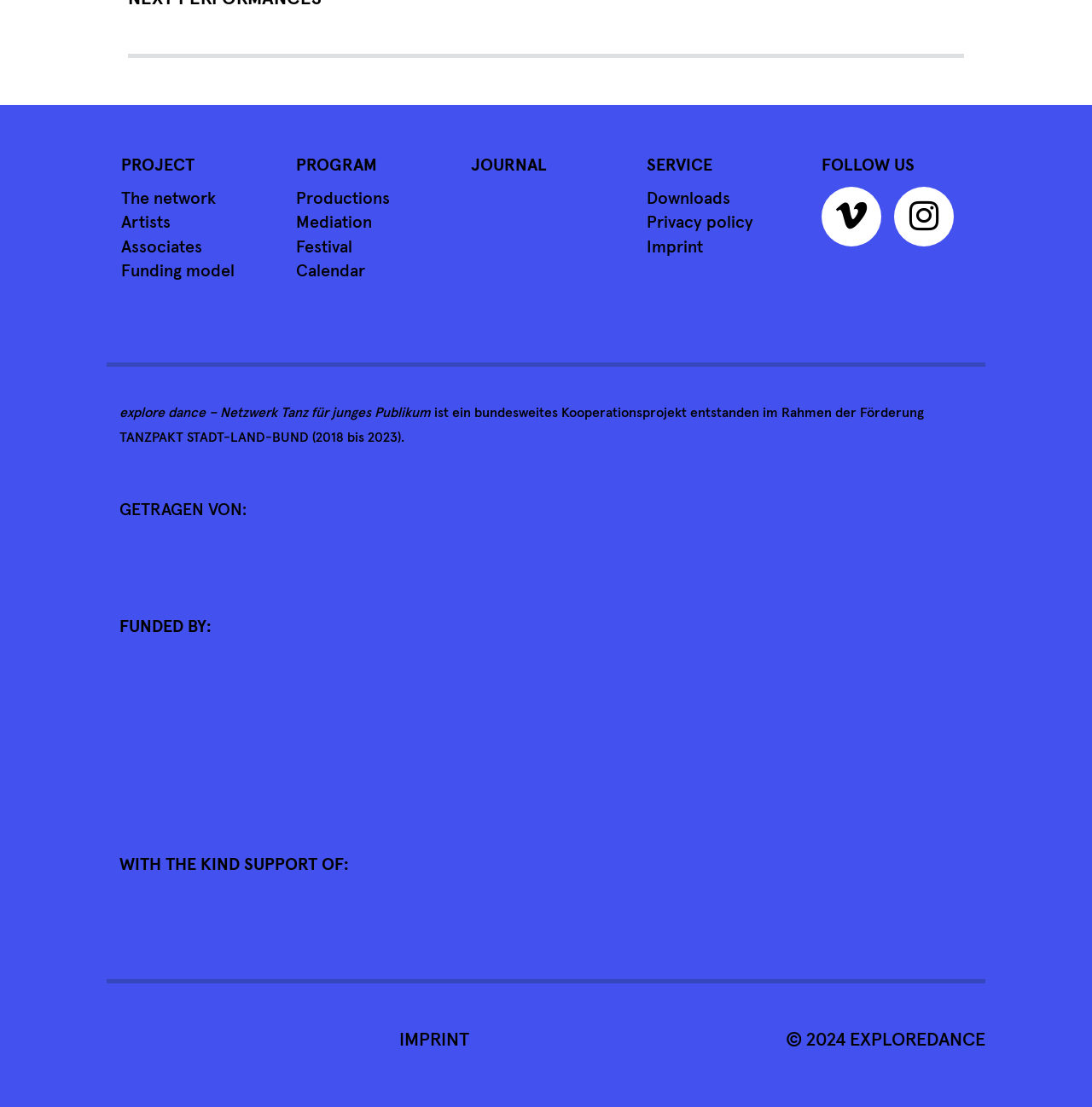Find the bounding box coordinates for the HTML element specified by: "Privacy policy".

[0.592, 0.194, 0.69, 0.209]